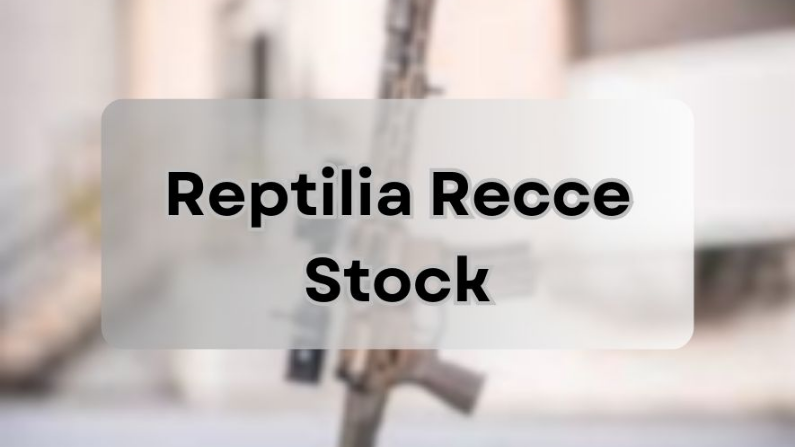Explain the image in a detailed way.

The image prominently features the title "Reptilia Recce Stock," suggesting a focus on this specific firearm accessory. The background, blurred and out of focus, seems to depict a firearm, enhancing the context related to the firearm industry. This visual representation aligns with the article titled "Unveiling Reptilia Recce Stock: Revolutionizing the Firearm Industry," indicating a discussion on advancements and innovations in firearm accessories. The design and typography of the title emphasize clarity and impact, reflecting the significance of the Reptilia Recce Stock in contemporary shooting practices.